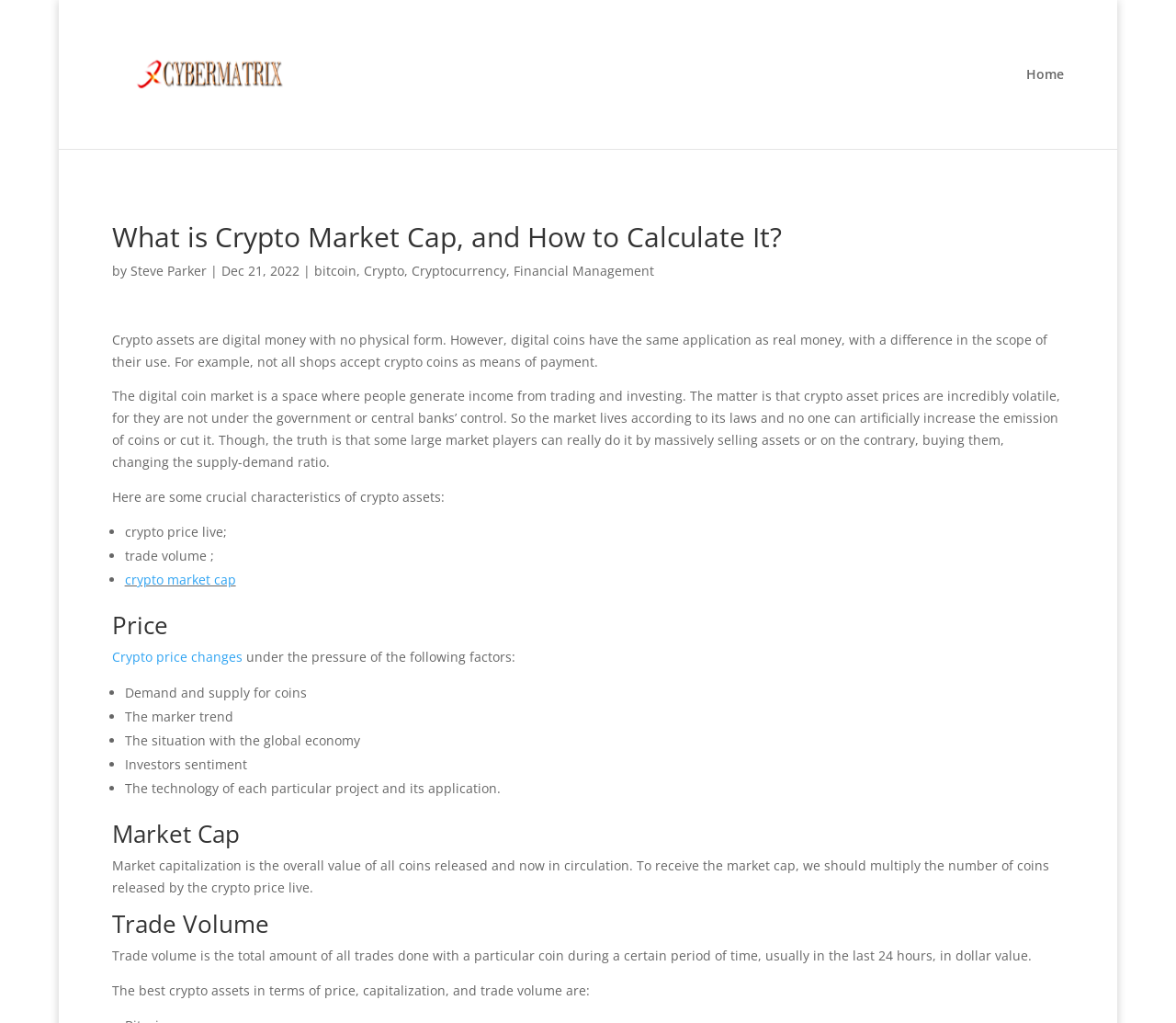Please determine the bounding box coordinates of the element to click on in order to accomplish the following task: "Read more about Crypto Market Cap". Ensure the coordinates are four float numbers ranging from 0 to 1, i.e., [left, top, right, bottom].

[0.106, 0.558, 0.2, 0.575]